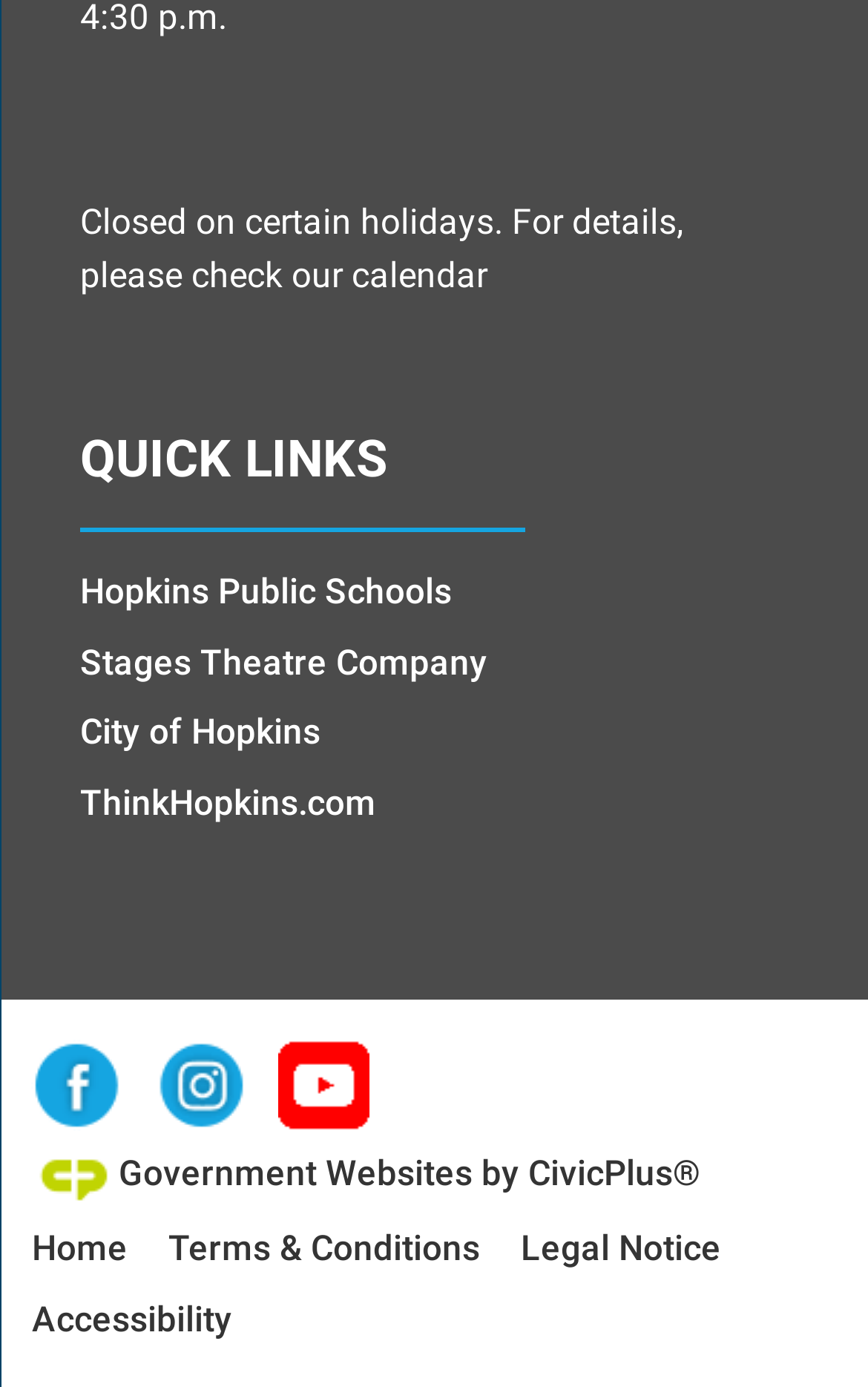Using the given element description, provide the bounding box coordinates (top-left x, top-left y, bottom-right x, bottom-right y) for the corresponding UI element in the screenshot: aria-label="Instagram Opens in new window"

[0.179, 0.749, 0.284, 0.815]